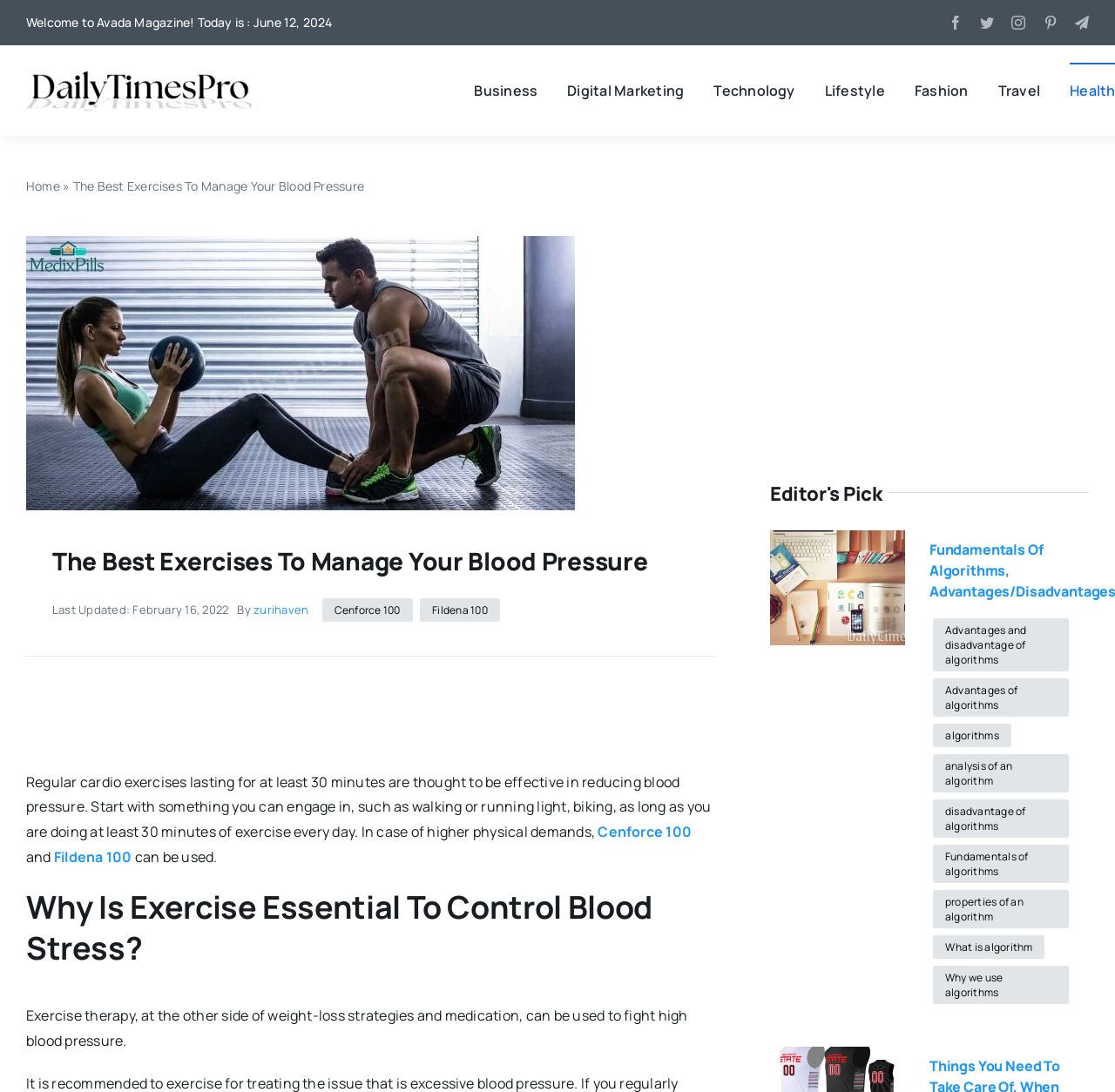Please identify the bounding box coordinates of the region to click in order to complete the given instruction: "Check the 'Editor's Pick' section". The coordinates should be four float numbers between 0 and 1, i.e., [left, top, right, bottom].

[0.691, 0.44, 0.791, 0.466]